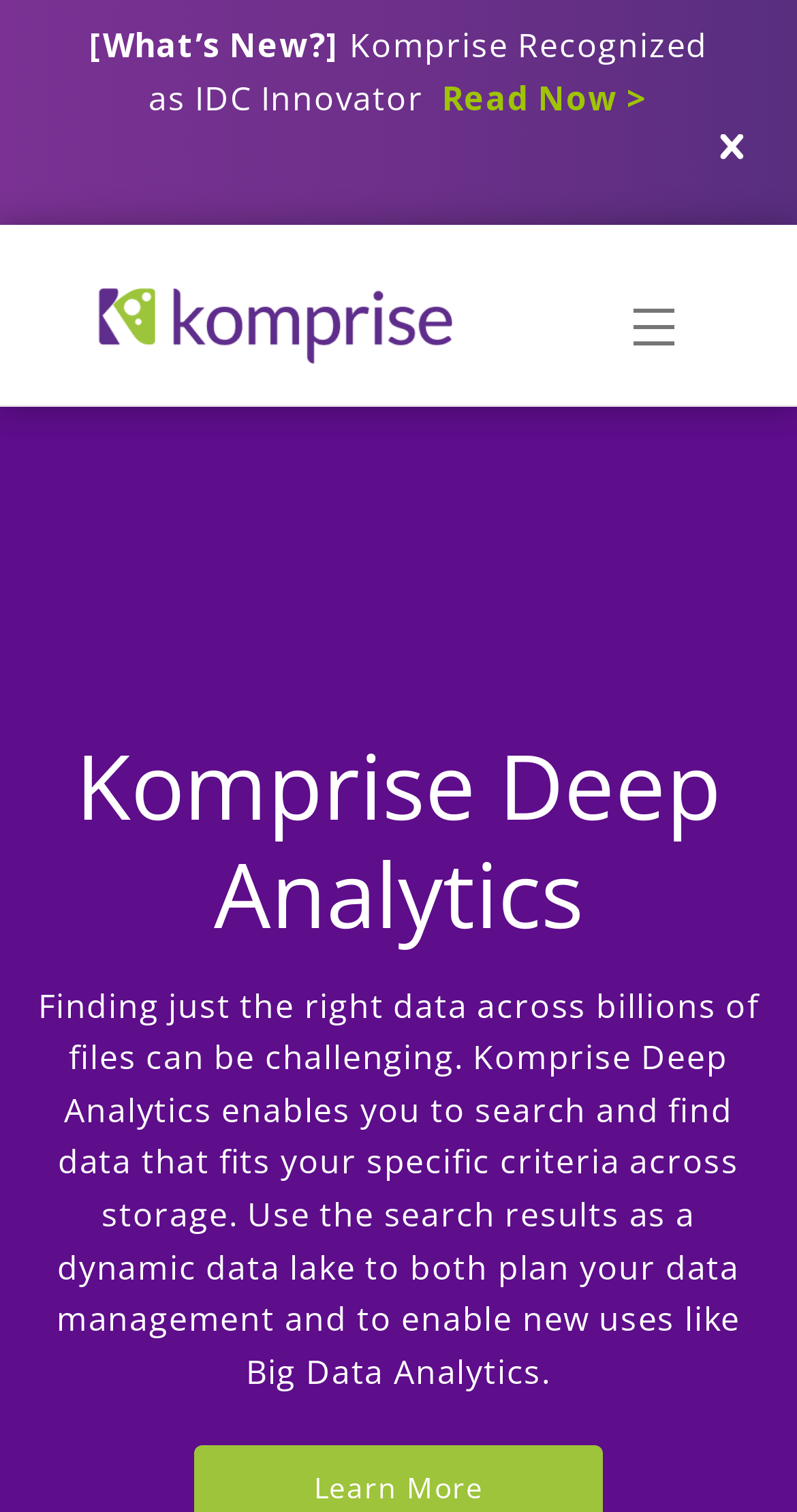Provide the bounding box coordinates for the UI element that is described as: "parent_node: Komprise aria-label="Toggle navigation"".

[0.762, 0.197, 0.879, 0.24]